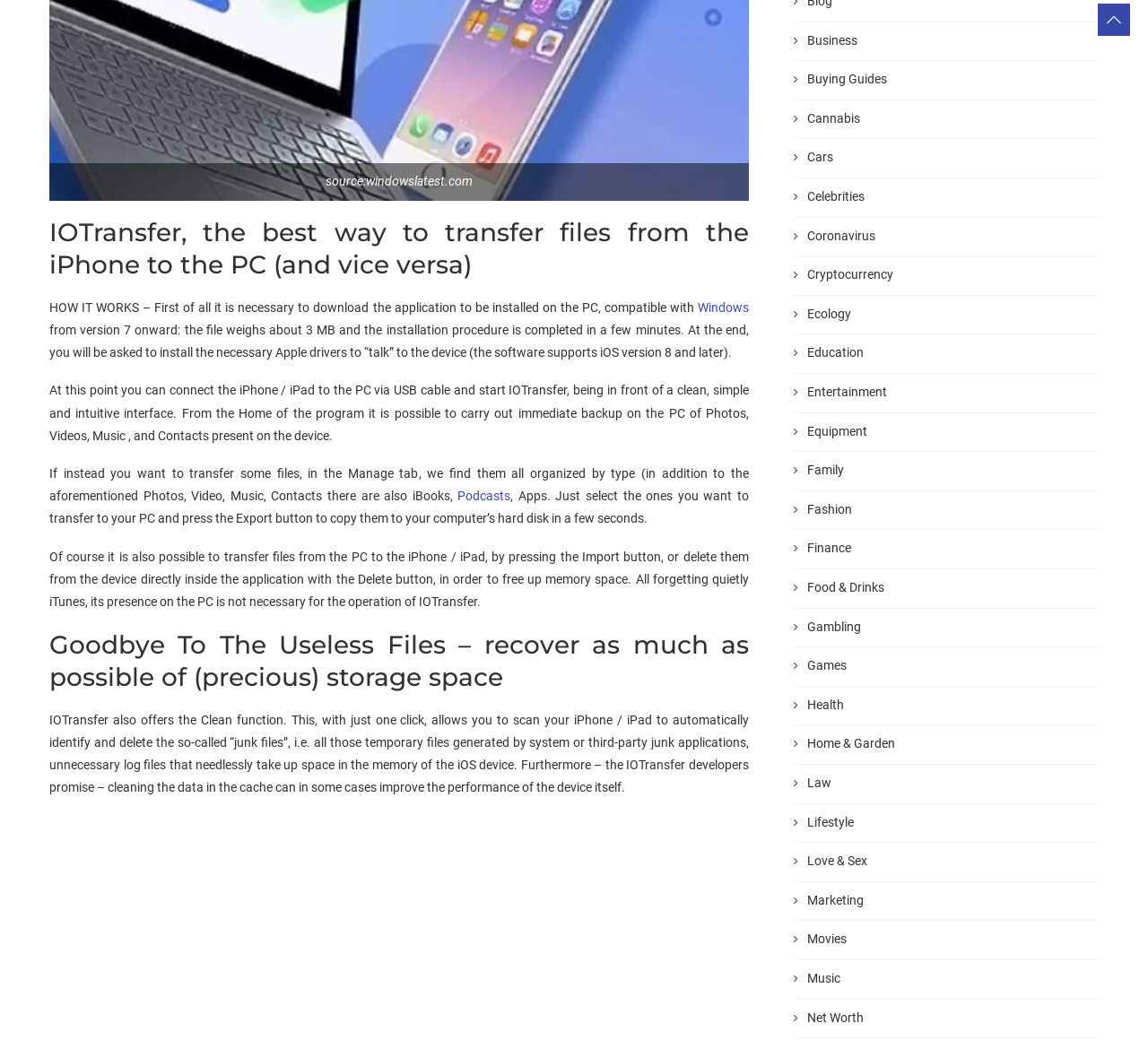What is the file size of the IOTransfer application?
Give a thorough and detailed response to the question.

According to the webpage, the file size of the IOTransfer application is about 3 MB, and the installation procedure is completed in a few minutes.